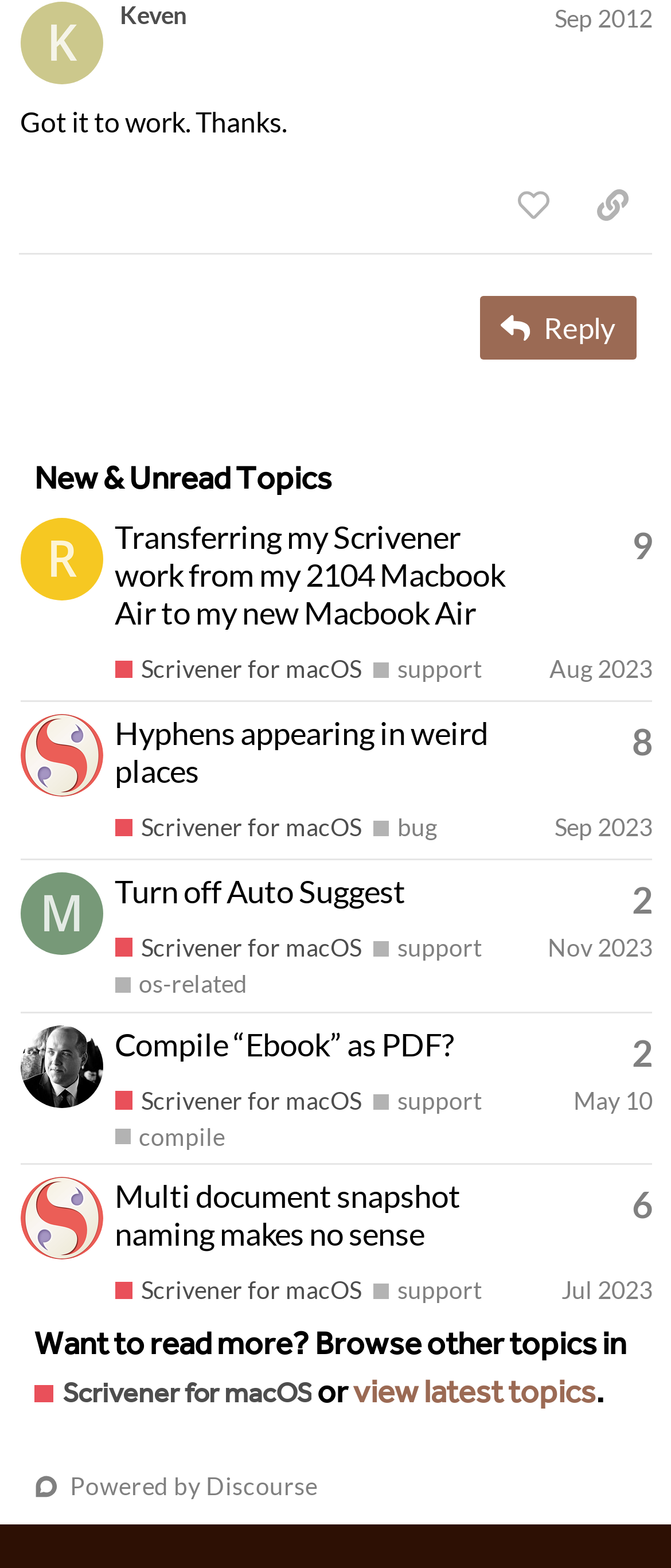What is the title of the first topic?
Please provide a single word or phrase in response based on the screenshot.

Transferring my Scrivener work from my 2104 Macbook Air to my new Macbook Air